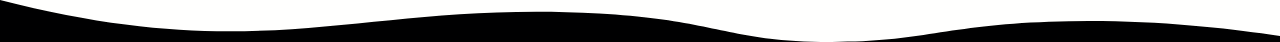Break down the image into a detailed narrative.

The image features a smooth, undulating wave-like shape, predominantly in black, creating a striking contrast against the white background. This design element may serve as a decorative or transitional feature on a webpage, enhancing the visual flow and guiding the user's eye across the content. It symbolizes fluidity and movement, potentially adding a sense of sophistication to the layout. The image occupies a significant portion of the lower part of the screen, emphasizing its role in framing the surrounding text and links related to contact information and social media, as well as other interactive elements on the page.